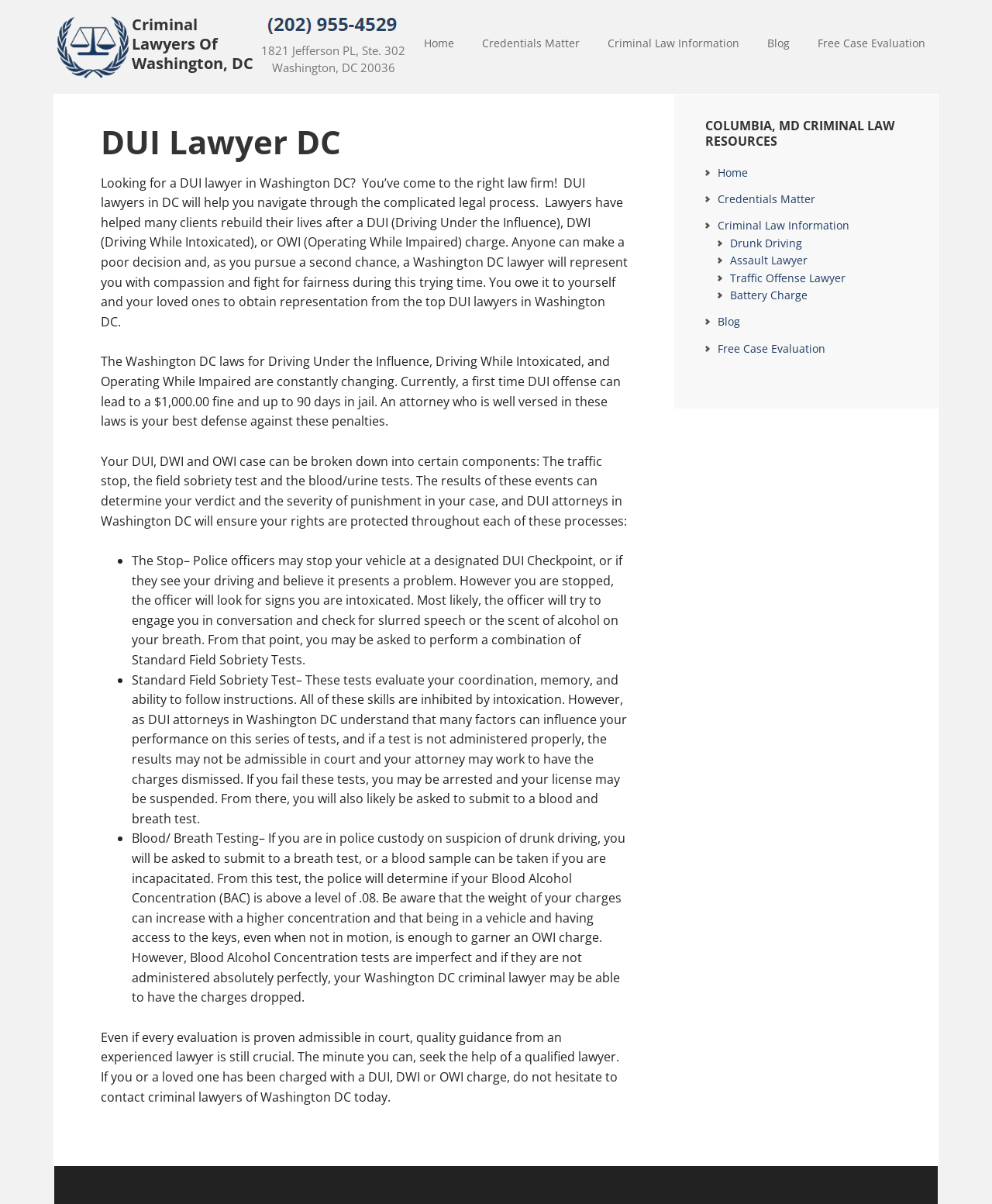What is the role of a DUI lawyer in Washington DC?
Please provide a single word or phrase answer based on the image.

Represent clients with compassion and fight for fairness